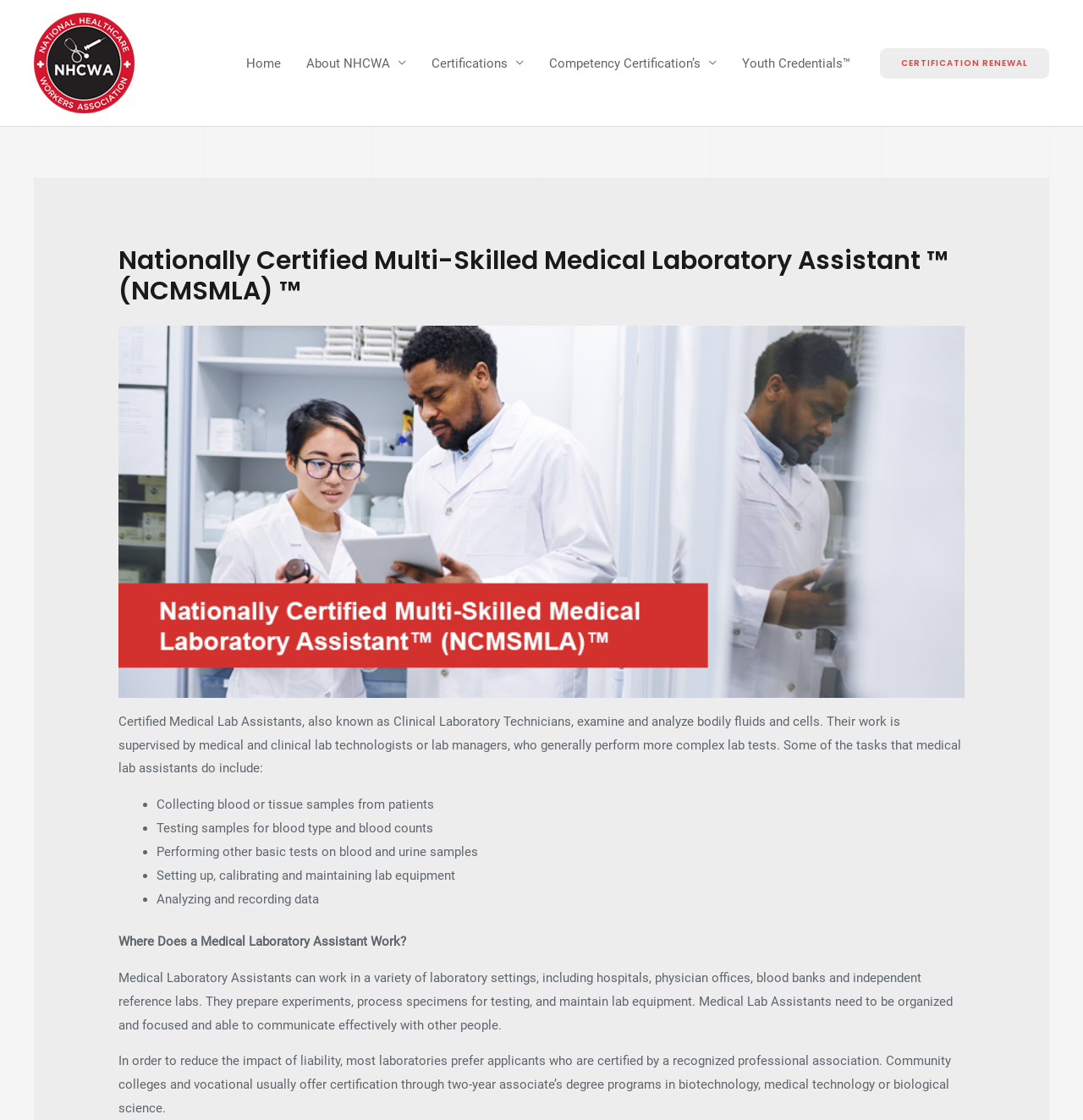What kind of education is typically required for Medical Laboratory Assistants?
Kindly offer a detailed explanation using the data available in the image.

The webpage mentions that community colleges and vocational schools usually offer certification through two-year associate’s degree programs in biotechnology, medical technology or biological science.